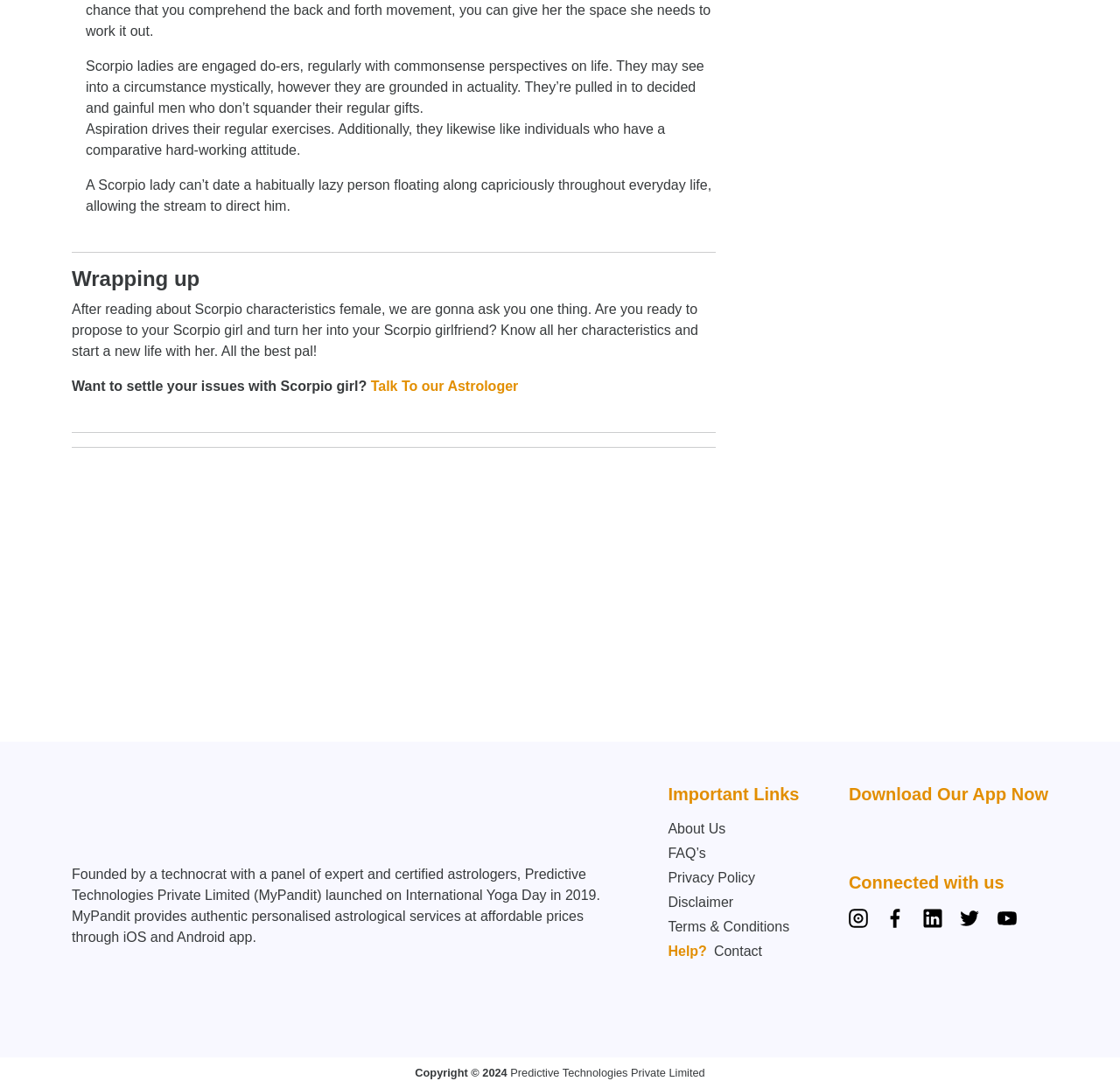Can you determine the bounding box coordinates of the area that needs to be clicked to fulfill the following instruction: "Talk to our Astrologer"?

[0.331, 0.348, 0.463, 0.362]